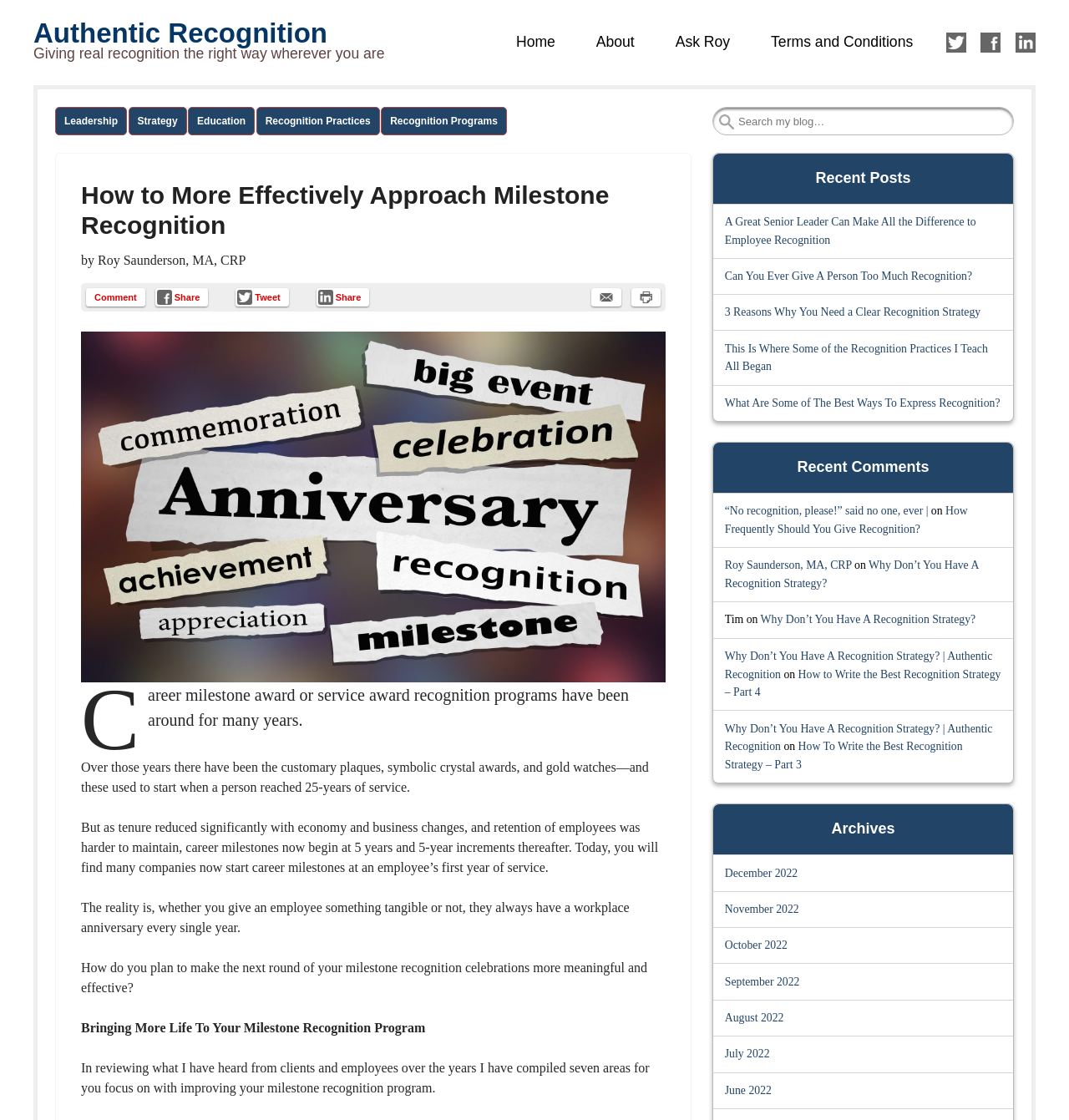Find the bounding box coordinates of the clickable area required to complete the following action: "Read the article 'How to More Effectively Approach Milestone Recognition'".

[0.076, 0.161, 0.623, 0.214]